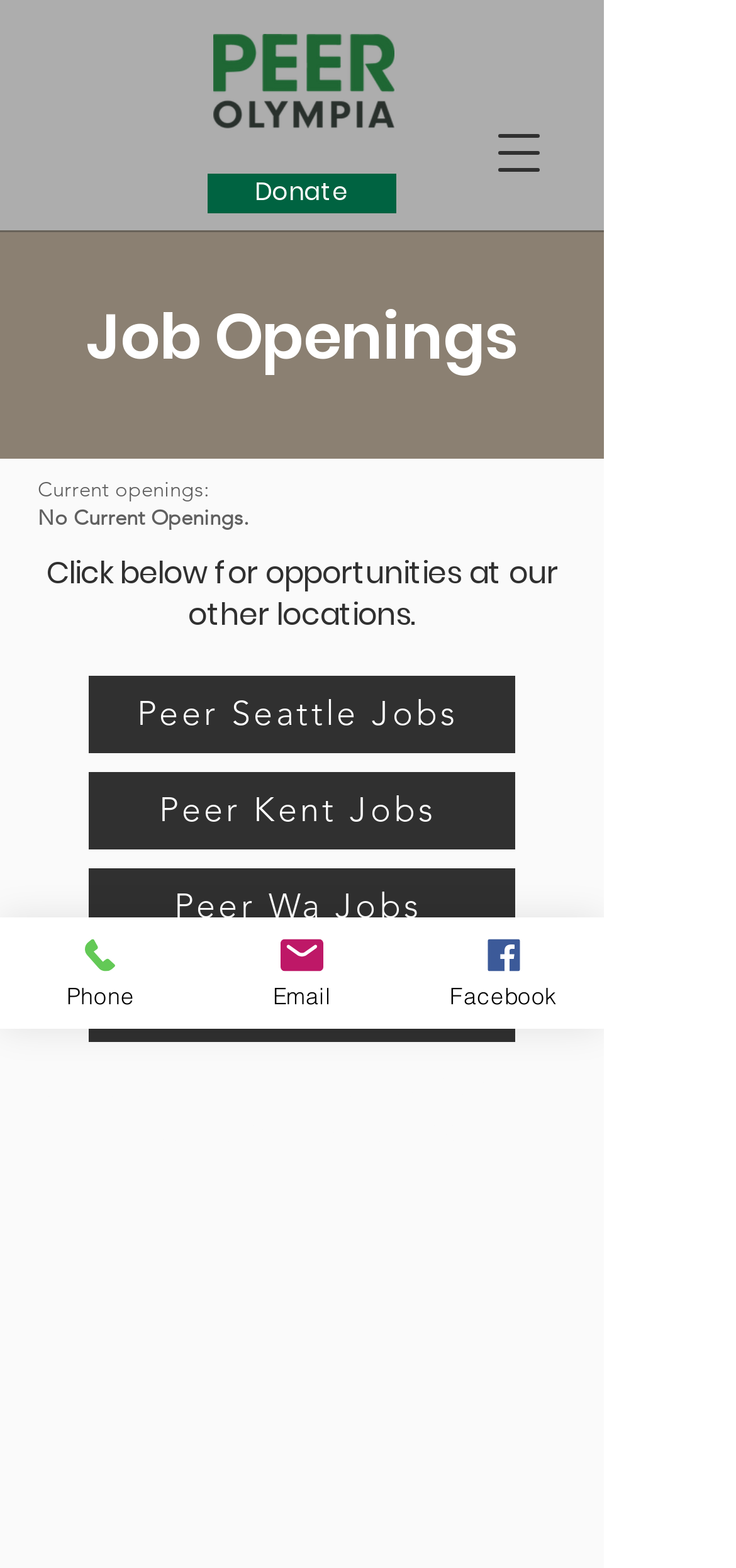Find the bounding box coordinates of the UI element according to this description: "parent_node: Donate aria-label="Open navigation menu"".

[0.641, 0.067, 0.769, 0.128]